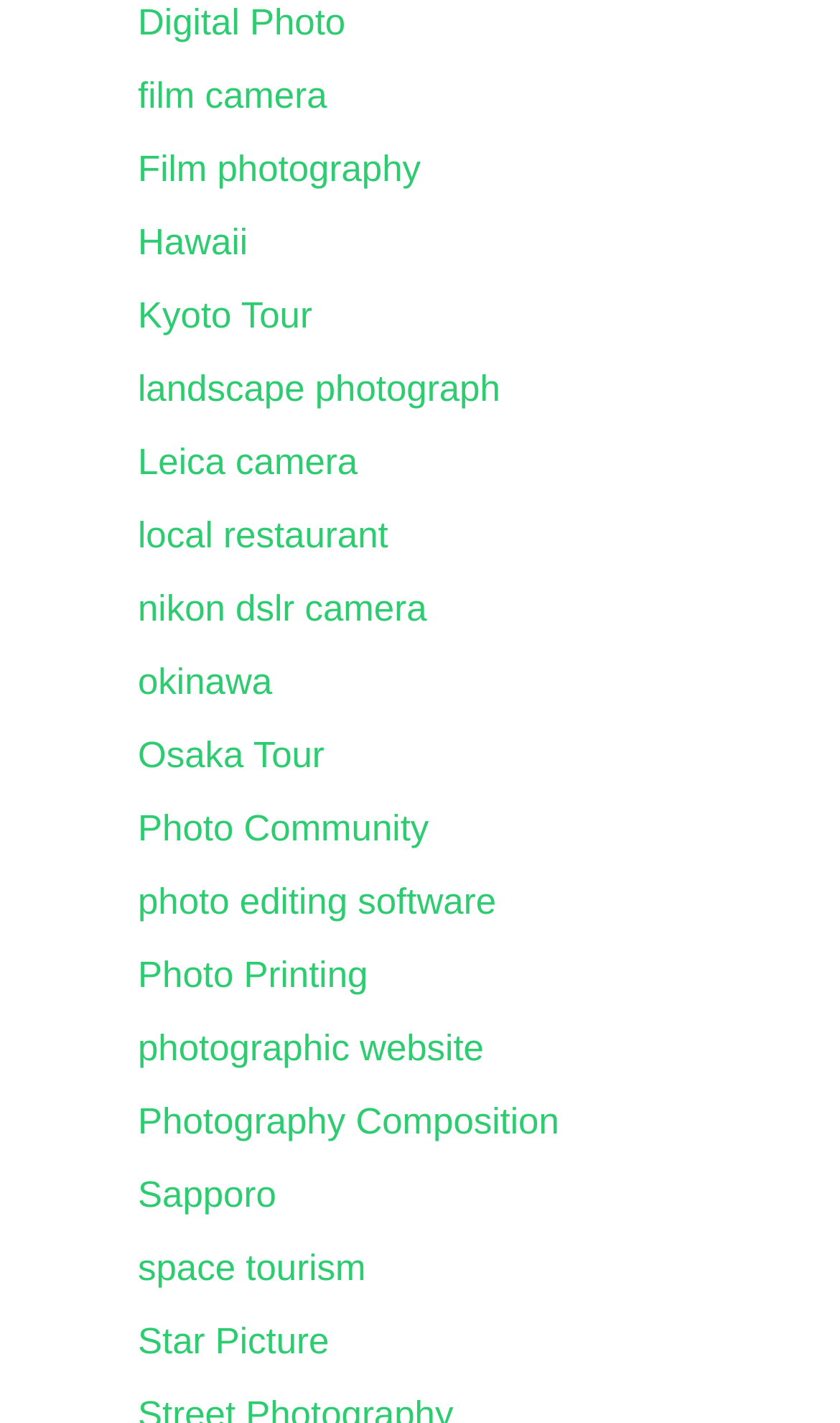Please identify the coordinates of the bounding box for the clickable region that will accomplish this instruction: "learn about Photography Composition".

[0.164, 0.774, 0.666, 0.803]